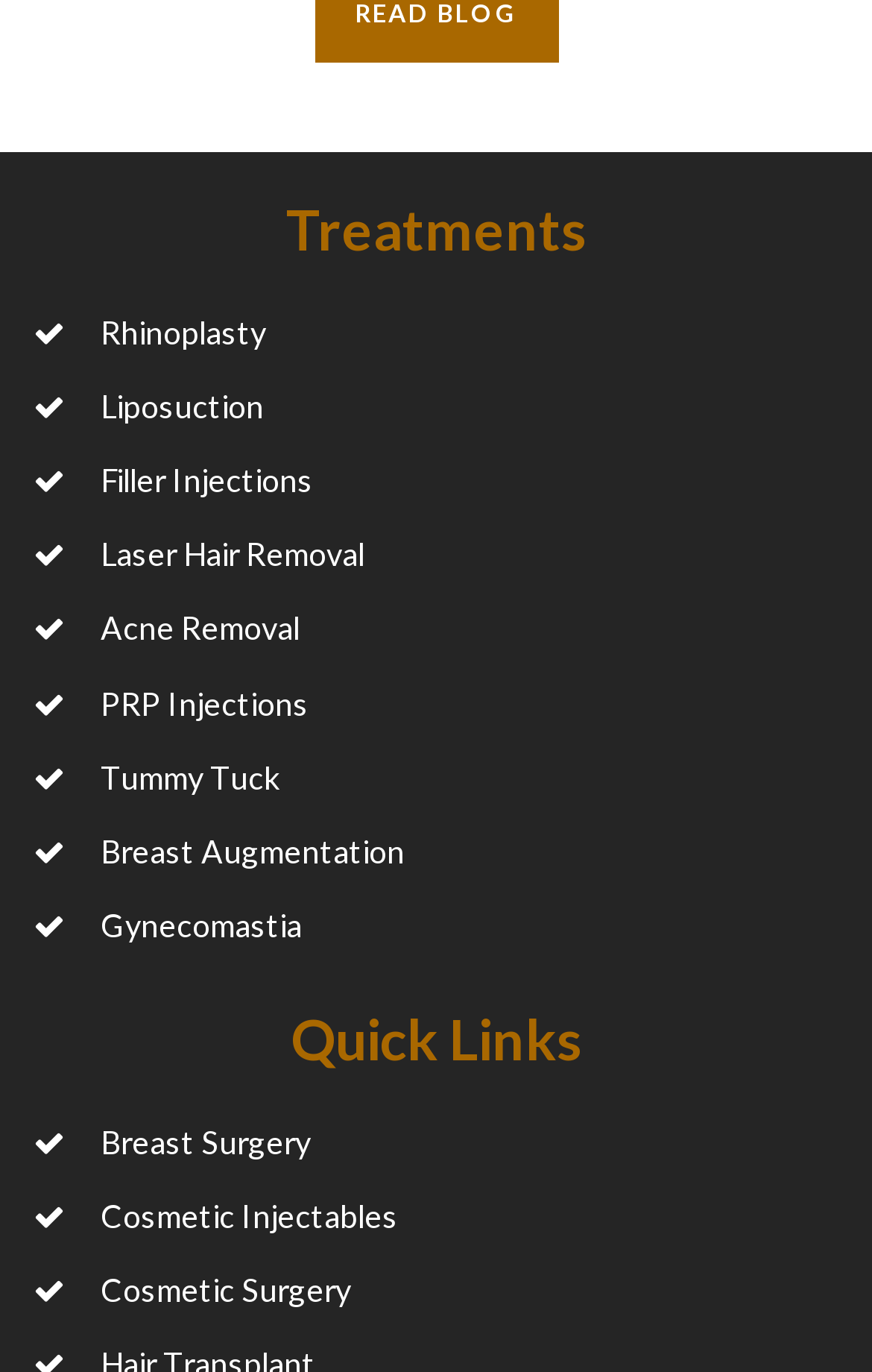How many headings are on the webpage?
Using the image, answer in one word or phrase.

2